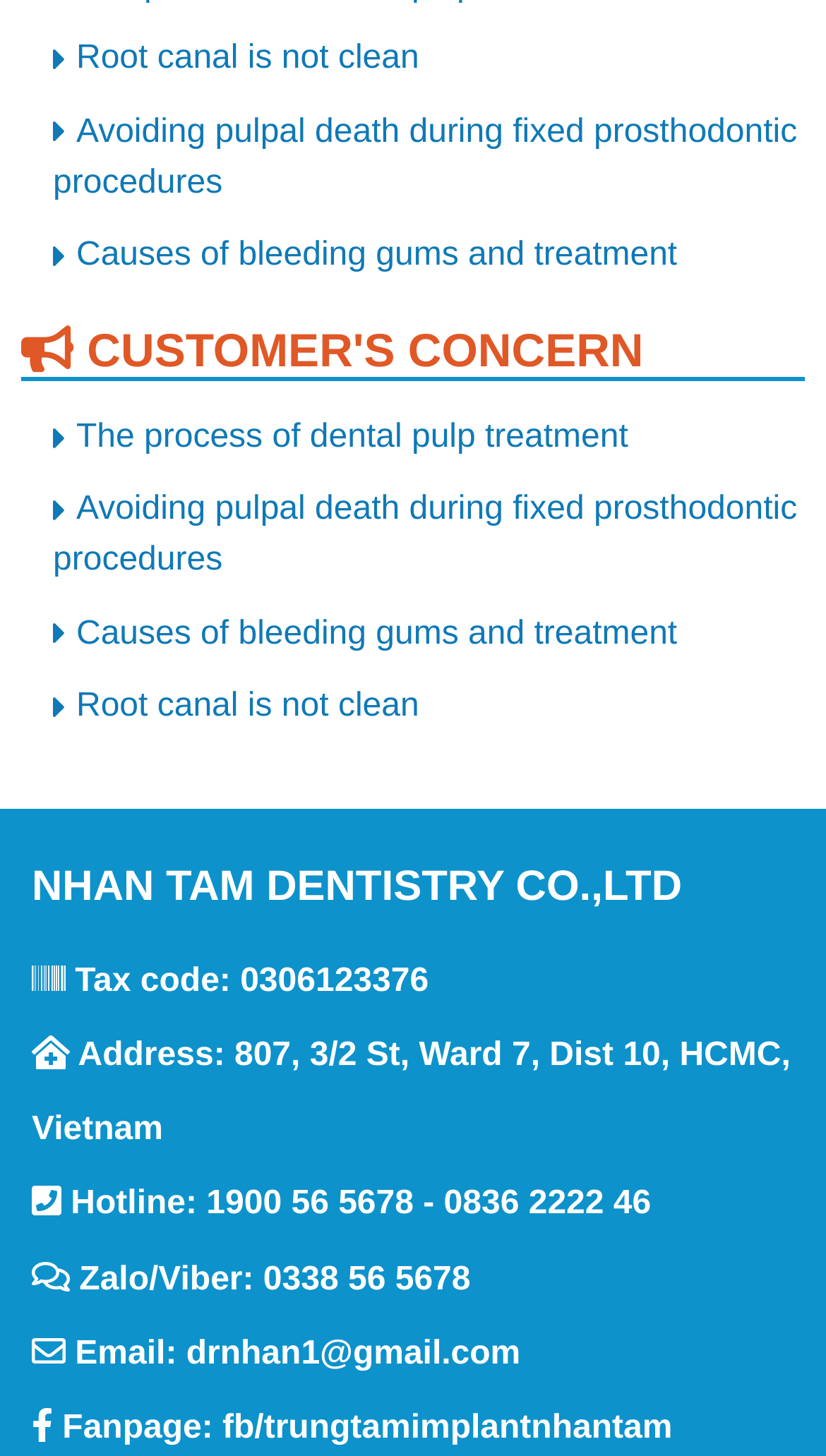Given the element description: "fb/trungtamimplantnhantam", predict the bounding box coordinates of the UI element it refers to, using four float numbers between 0 and 1, i.e., [left, top, right, bottom].

[0.269, 0.968, 0.814, 0.993]